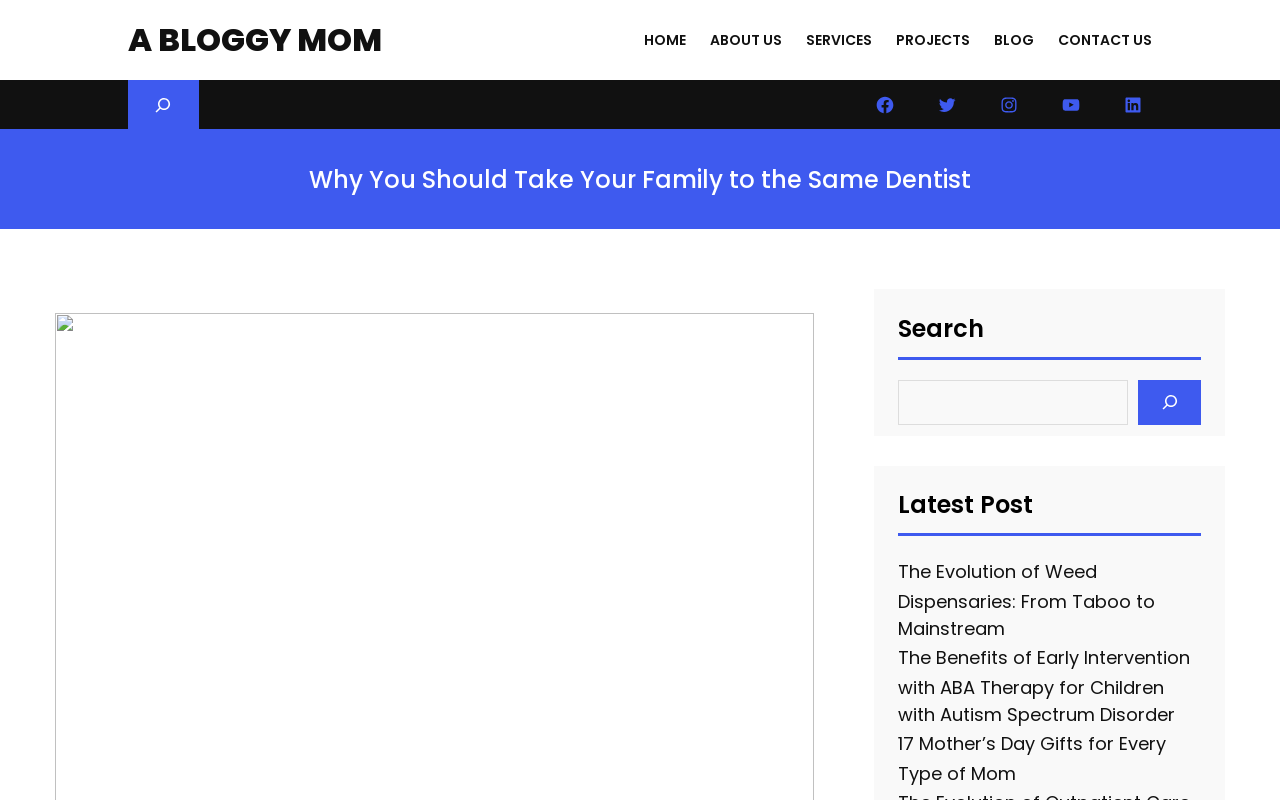Utilize the information from the image to answer the question in detail:
How many navigation links are there?

There are six navigation links located at the top of the webpage, which are HOME, ABOUT US, SERVICES, PROJECTS, BLOG, and CONTACT US.